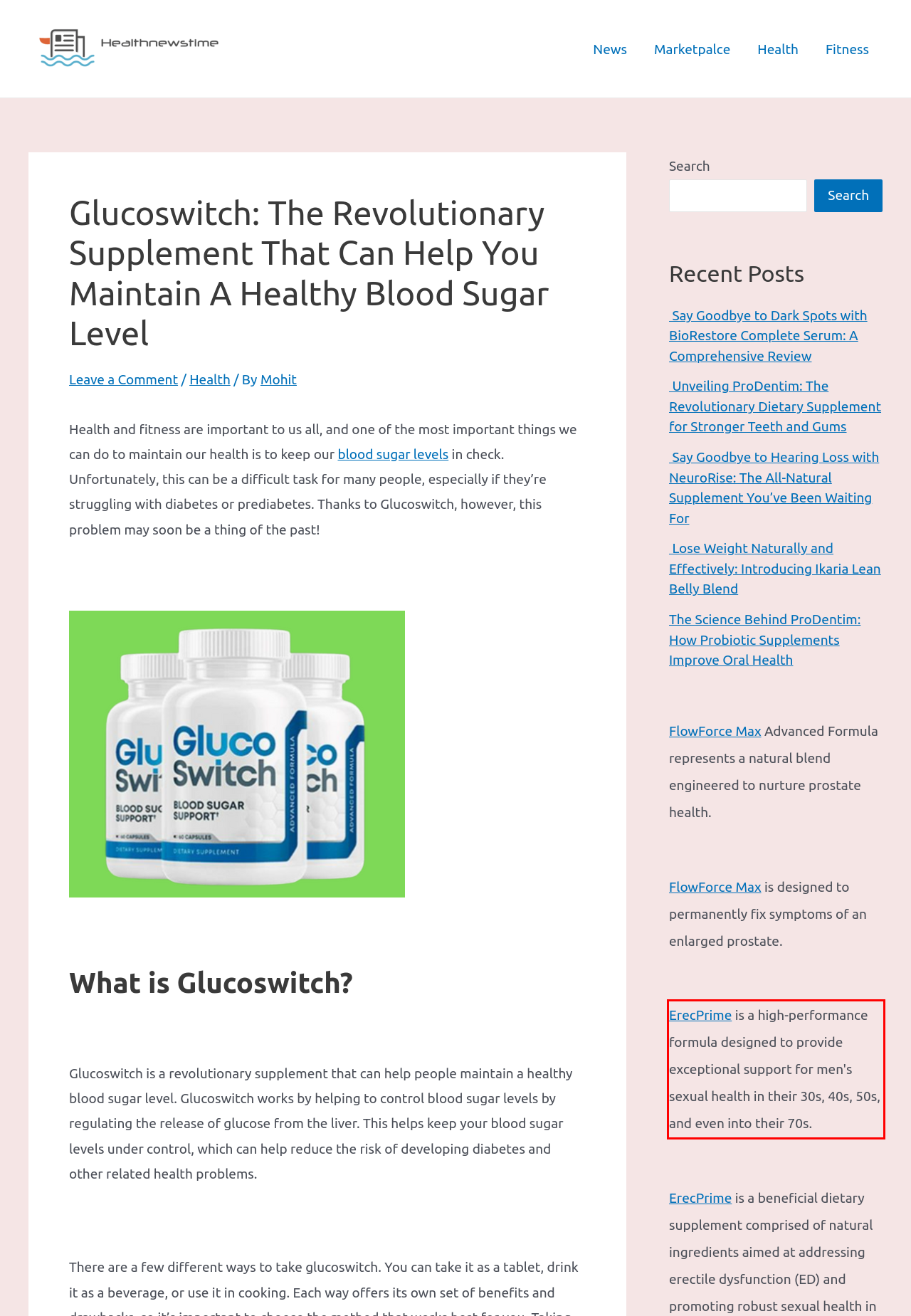From the screenshot of the webpage, locate the red bounding box and extract the text contained within that area.

ErecPrime is a high-performance formula designed to provide exceptional support for men's sexual health in their 30s, 40s, 50s, and even into their 70s.